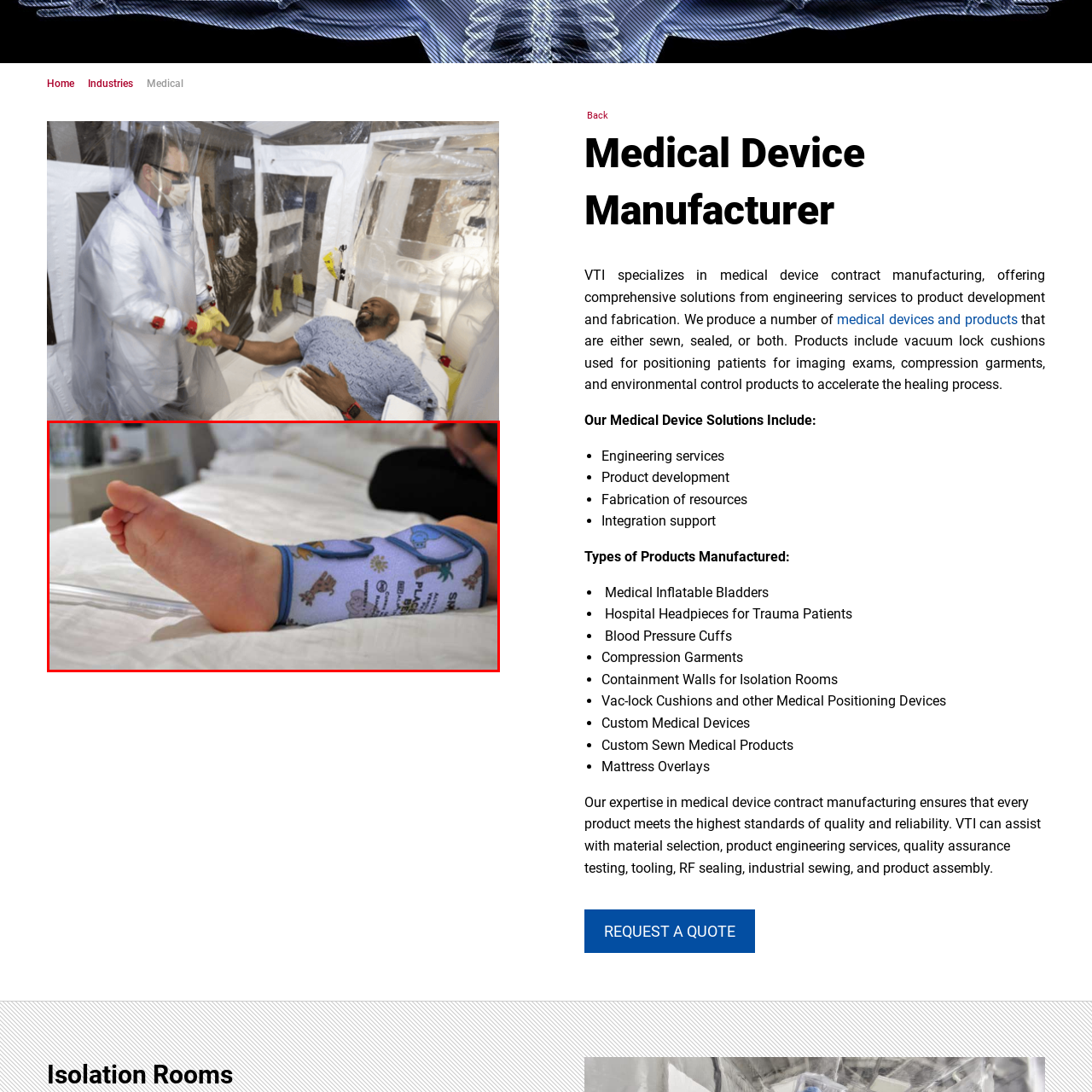Elaborate on all the details and elements present in the red-outlined area of the image.

The image depicts a child's foot adorned with a colorful medical splint, providing support for an injury or condition. The splint features playful designs, including animals and nature motifs, which add a cheerful touch to its functional purpose. The child's foot, positioned on a soft, white bedspread, appears relaxed, suggesting comfort despite the need for the medical device. In the background, there is a hint of a cozy room setting, with softly blurred furniture and a calming ambiance, emphasizing the care and attention to comfort in the child's environment.